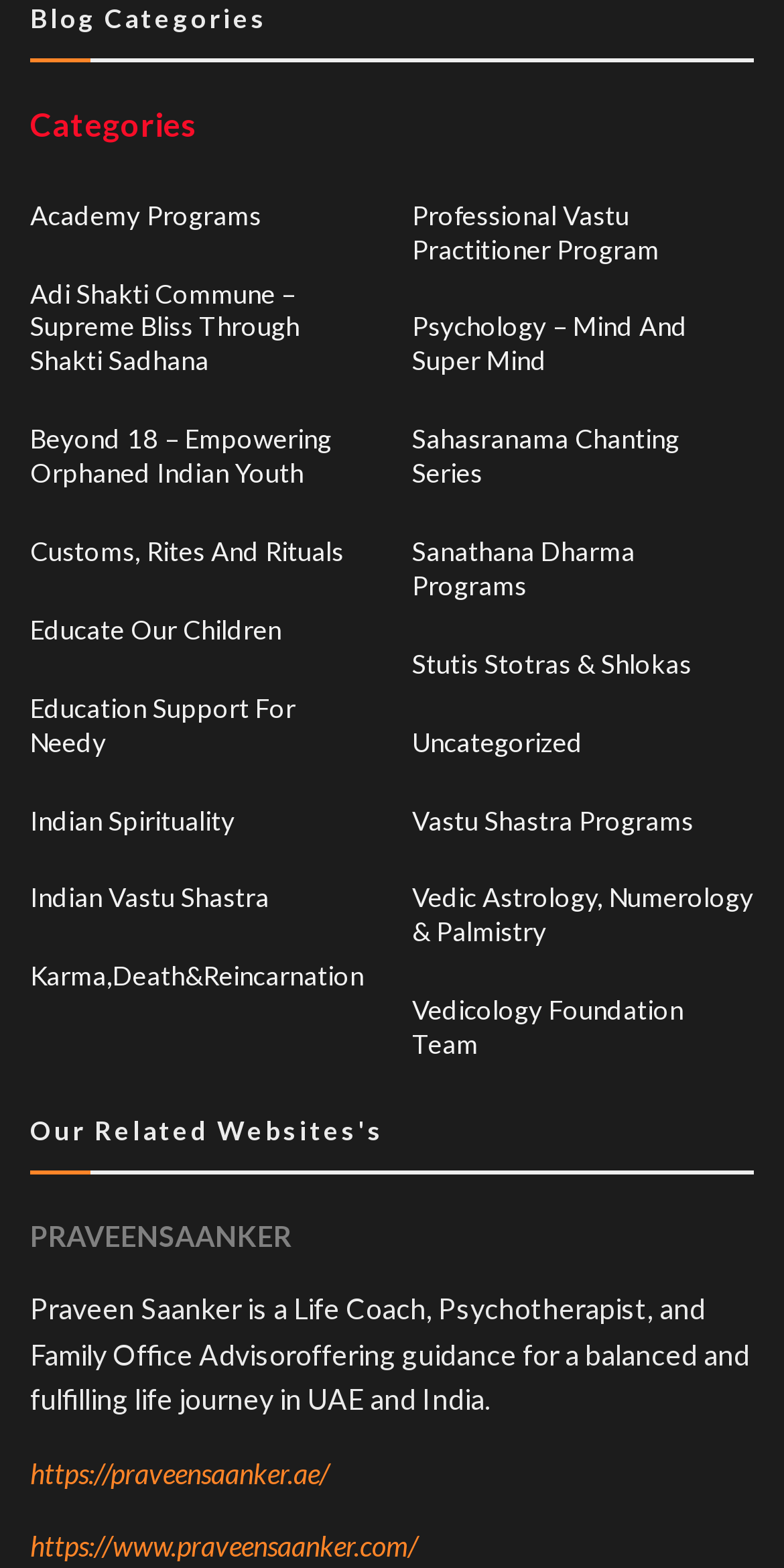Show the bounding box coordinates for the element that needs to be clicked to execute the following instruction: "Check out Sanathana Dharma Programs". Provide the coordinates in the form of four float numbers between 0 and 1, i.e., [left, top, right, bottom].

[0.526, 0.333, 0.962, 0.392]